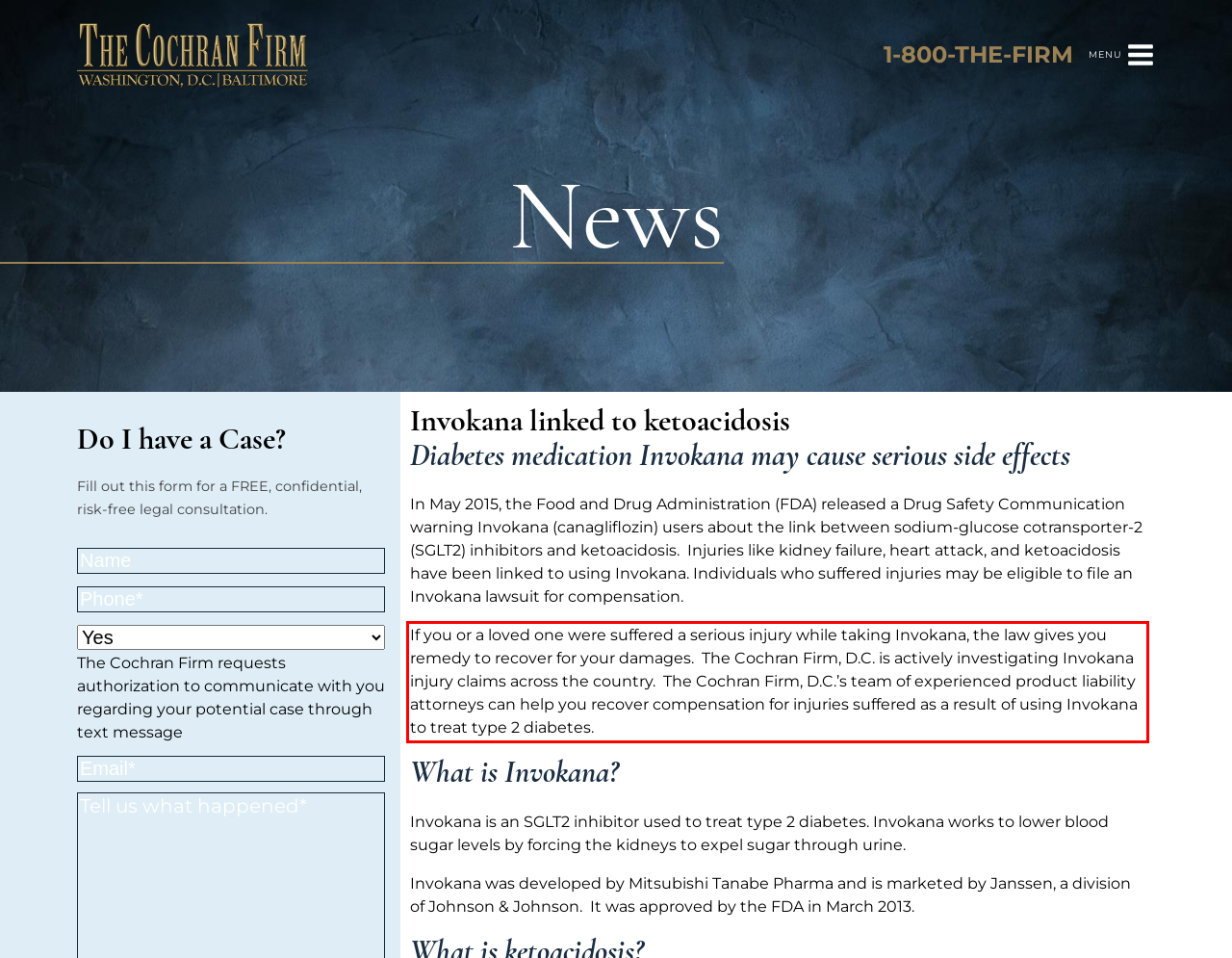Within the screenshot of the webpage, there is a red rectangle. Please recognize and generate the text content inside this red bounding box.

If you or a loved one were suffered a serious injury while taking Invokana, the law gives you remedy to recover for your damages. The Cochran Firm, D.C. is actively investigating Invokana injury claims across the country. The Cochran Firm, D.C.’s team of experienced product liability attorneys can help you recover compensation for injuries suffered as a result of using Invokana to treat type 2 diabetes.